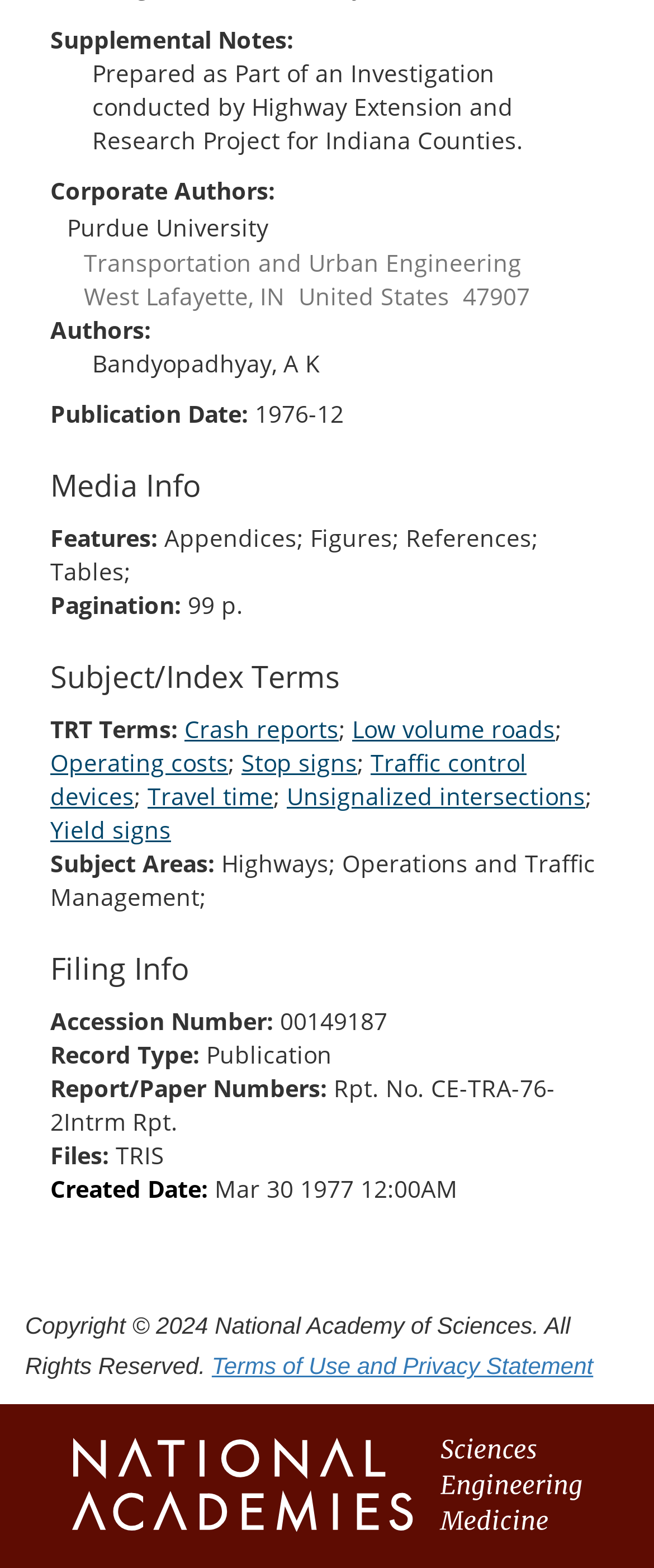What is the name of the university that prepared the report?
Using the visual information, reply with a single word or short phrase.

Purdue University